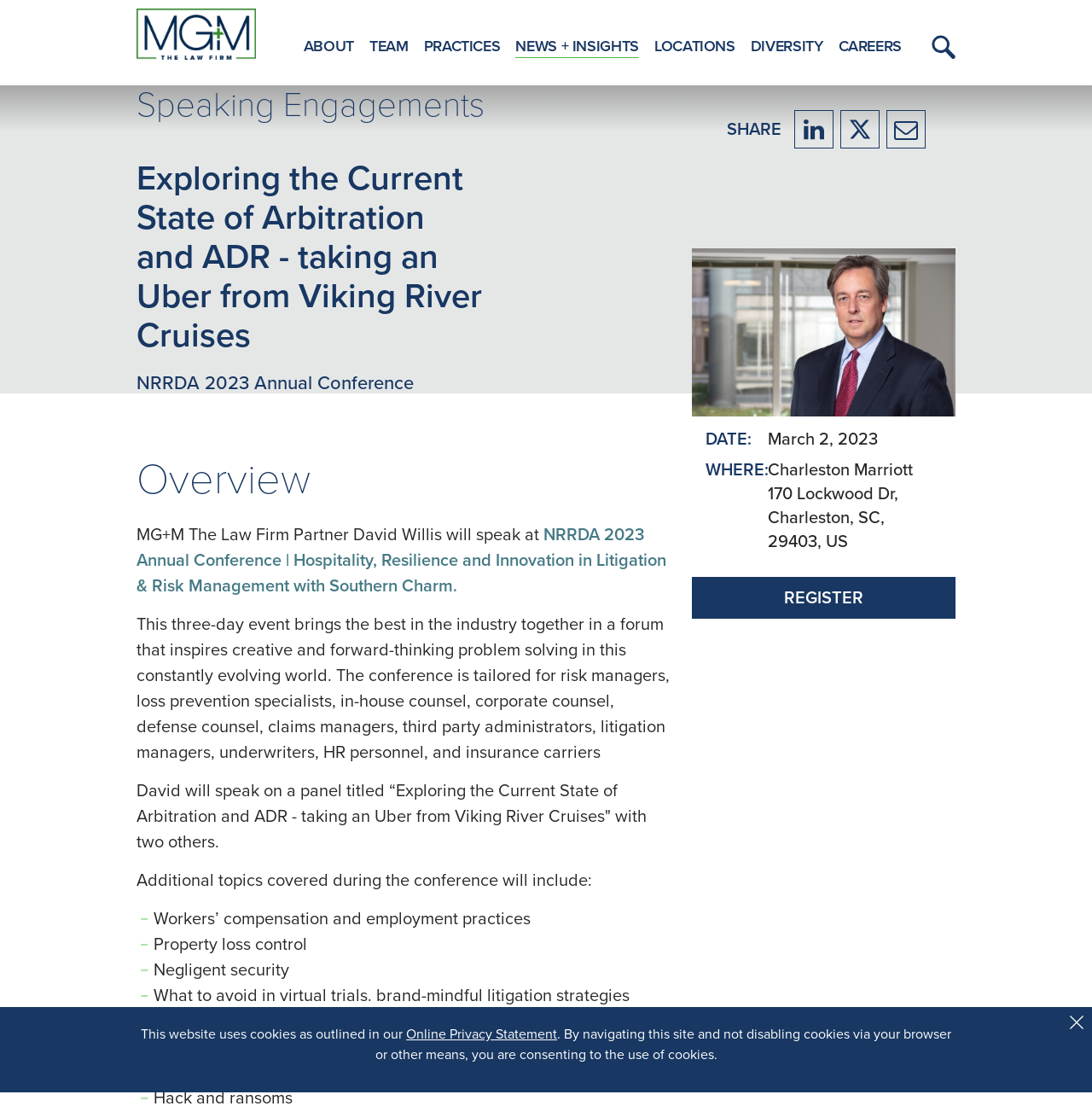Find the bounding box coordinates for the HTML element described as: "Share to X/Twitter". The coordinates should consist of four float values between 0 and 1, i.e., [left, top, right, bottom].

[0.77, 0.099, 0.806, 0.134]